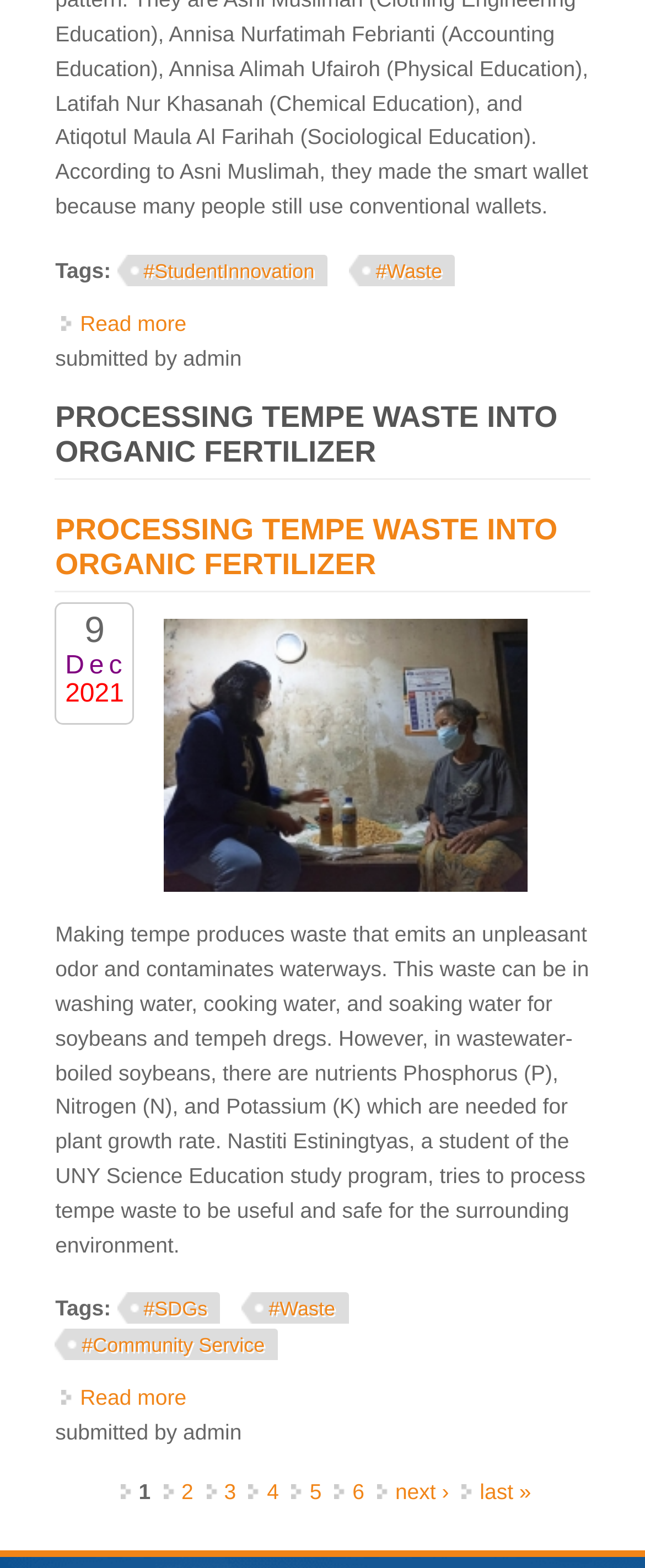What is the date of the article?
Answer the question with as much detail as possible.

The date of the article can be found in the heading section, where it says 'Dec' and '2021'. This suggests that the article was published in December 2021.